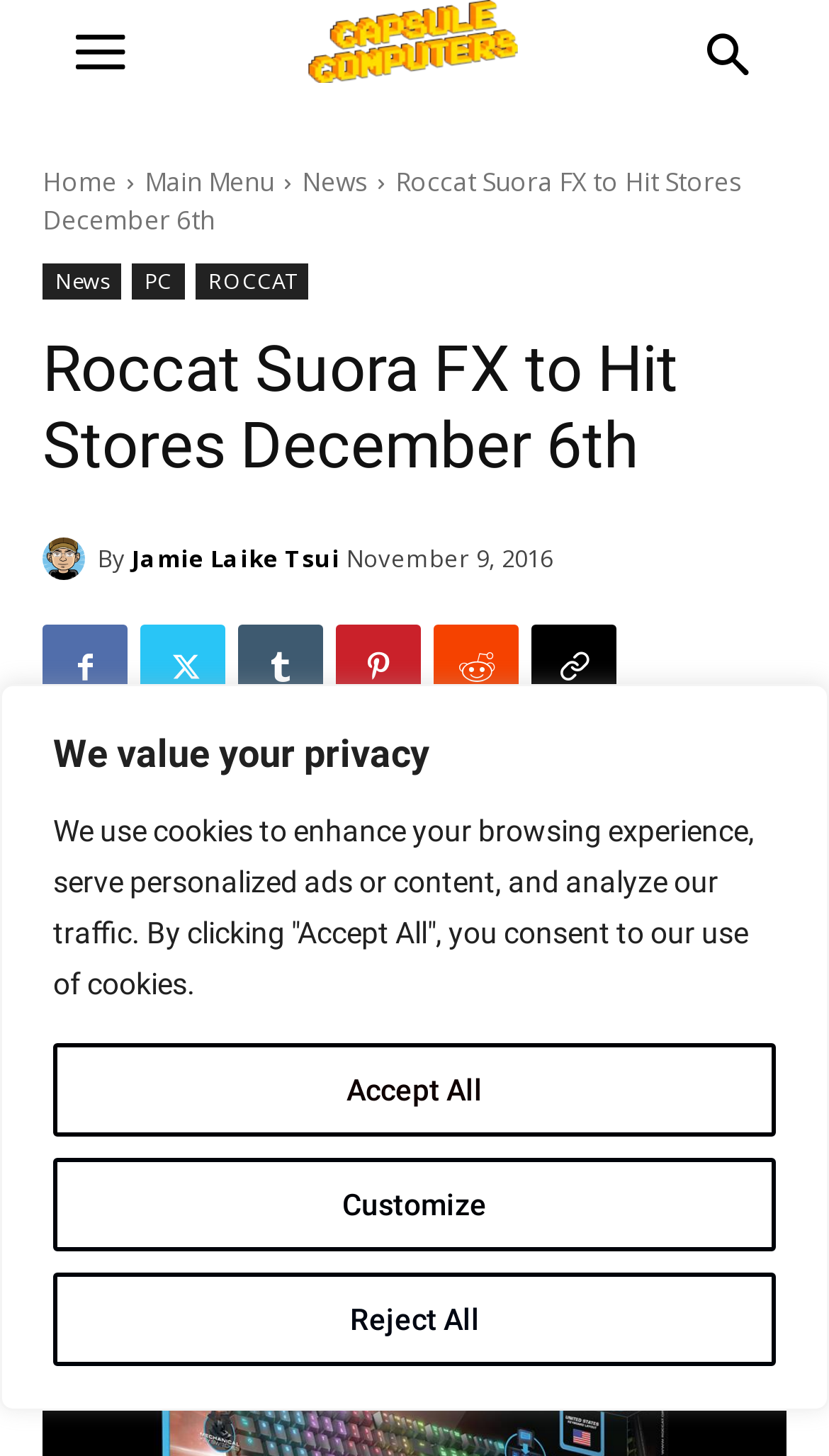Who is the author of the article?
Answer the question based on the image using a single word or a brief phrase.

Jamie Laike Tsui